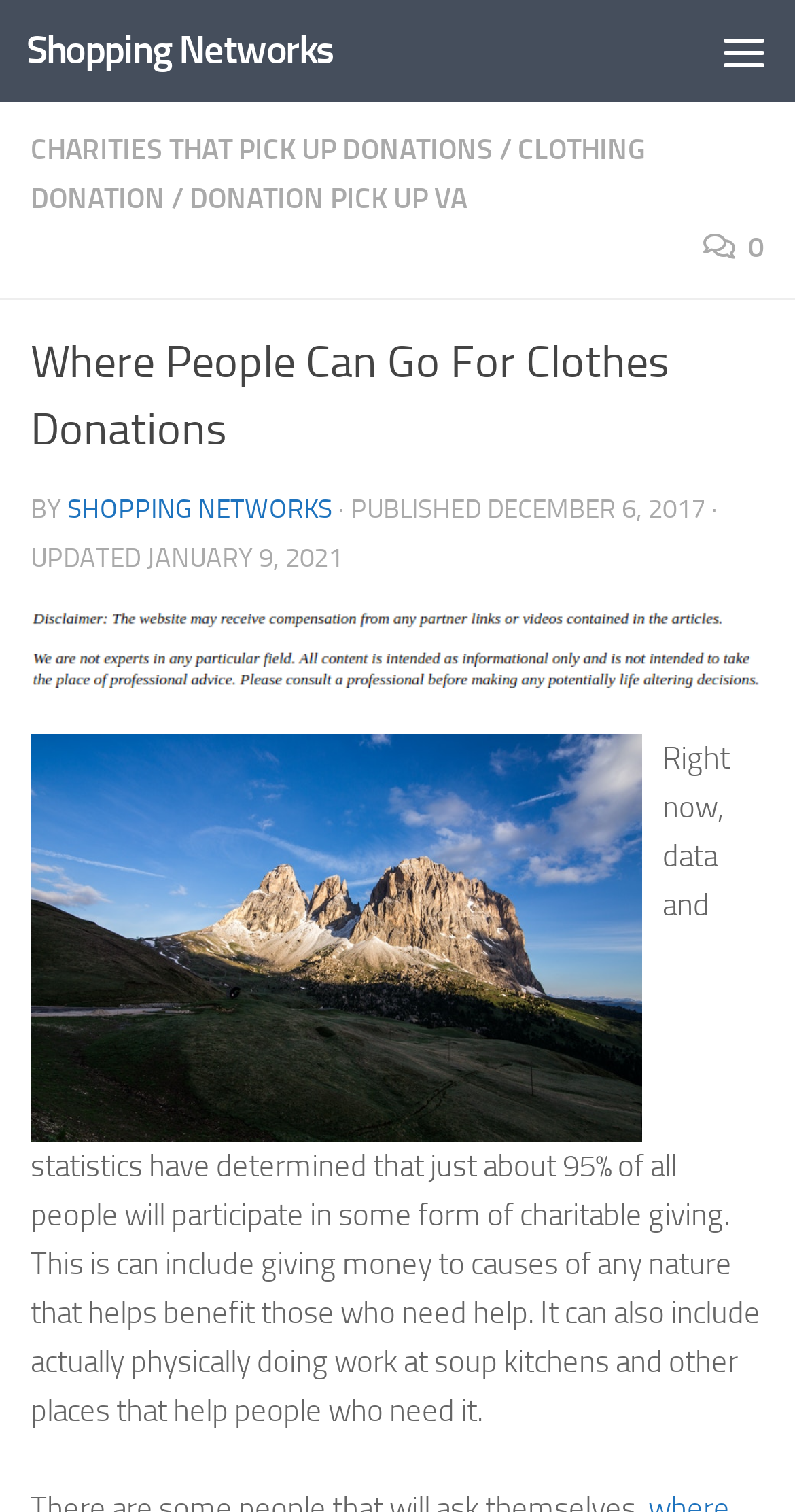What type of charitable giving is mentioned?
Can you give a detailed and elaborate answer to the question?

The webpage mentions that charitable giving can include 'giving money to causes of any nature that helps benefit those who need help', which indicates one type of charitable giving.